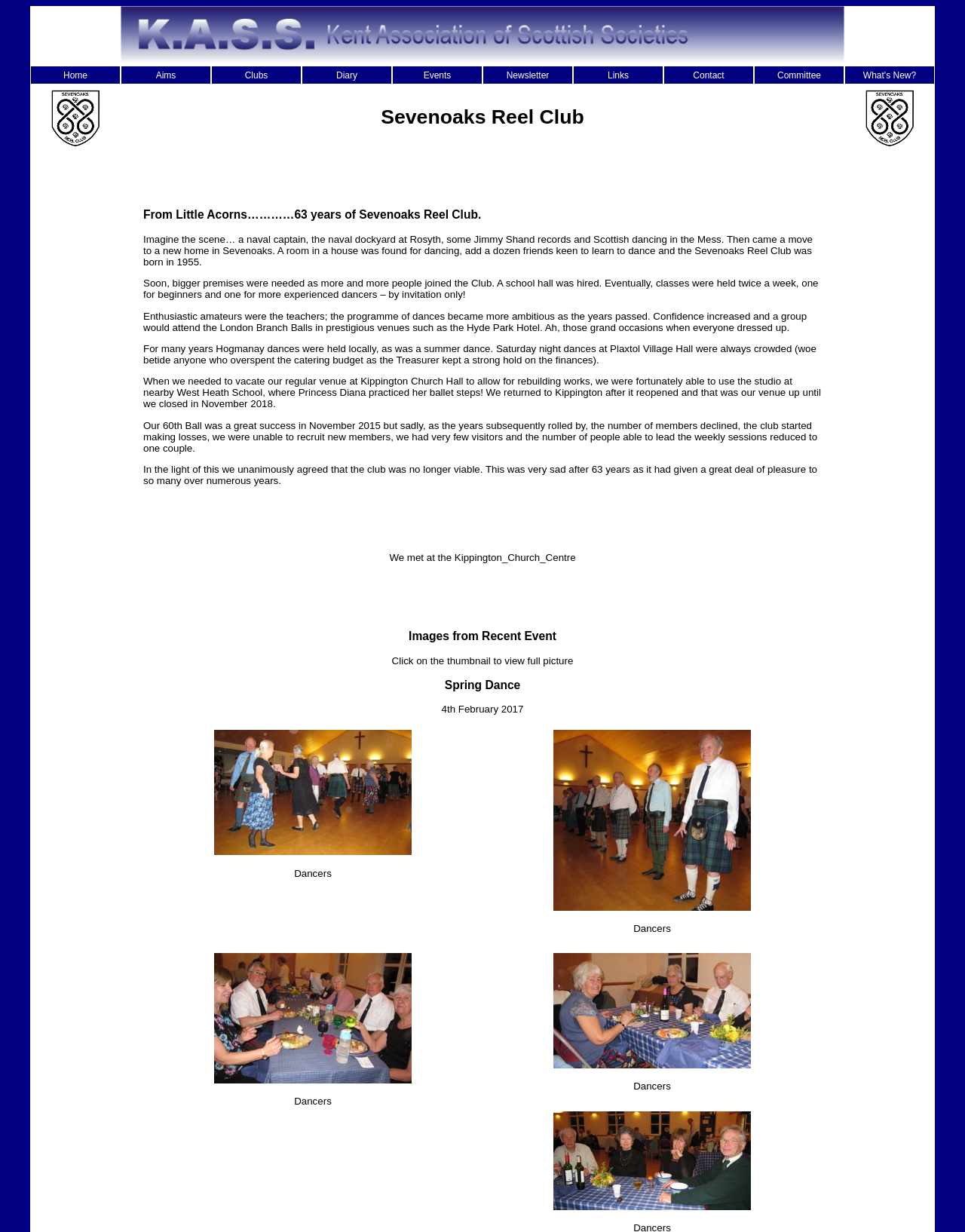What is the purpose of the club?
Look at the image and respond with a single word or a short phrase.

Scottish Country Dancing